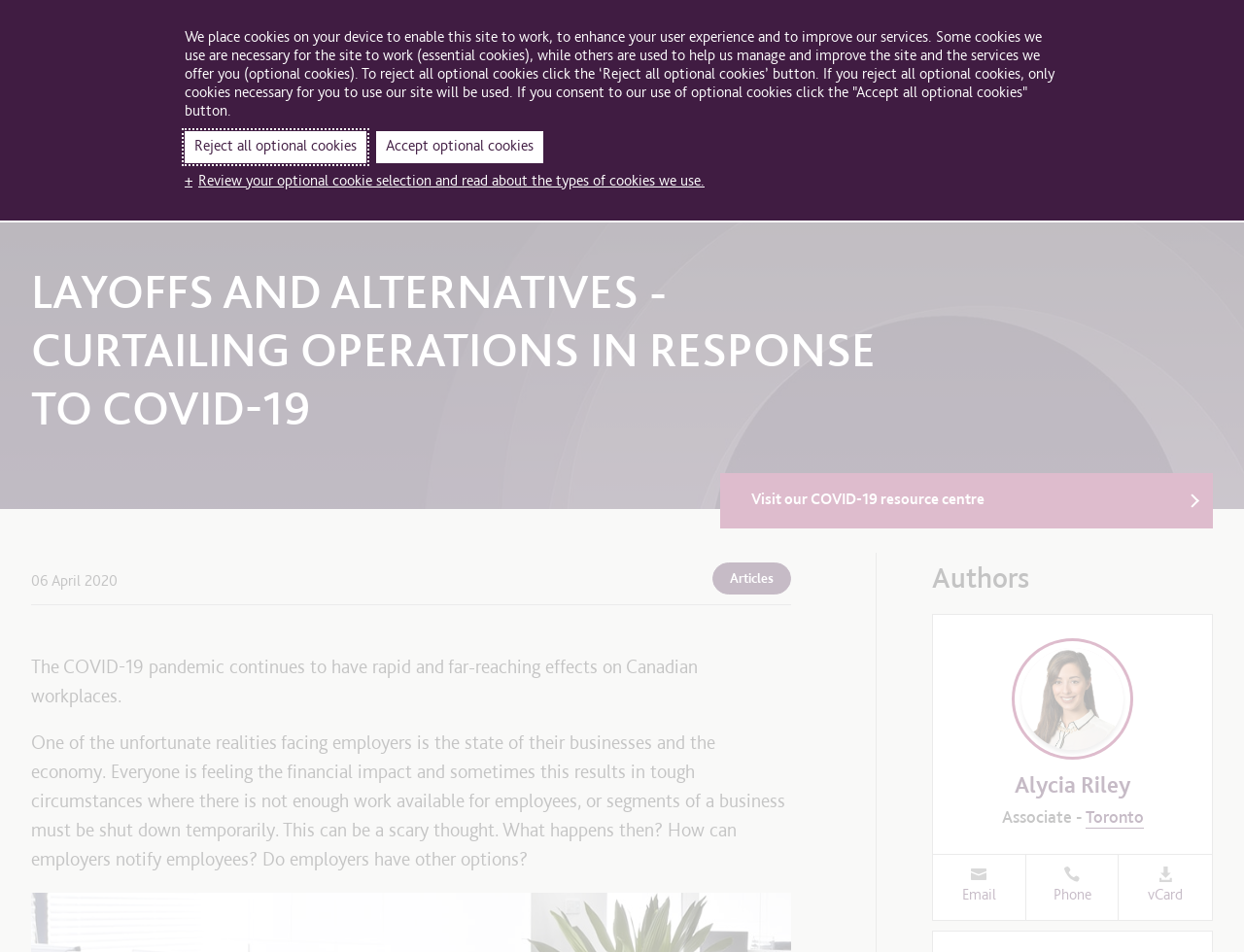Describe every aspect of the webpage in a detailed manner.

The webpage is about COVID-19 layoffs and alternatives, specifically discussing the effects of the pandemic on Canadian workplaces. At the top of the page, there is a navigation menu with links to "About us", "Careers", "Contact us", and other sections. Below this, there is a search bar with a submit button. 

On the left side of the page, there is a secondary navigation menu with links to "People", "Sectors", "Services", and other categories. 

The main content of the page starts with a heading that reads "LAYOFFS AND ALTERNATIVES - CURTAILING OPERATIONS IN RESPONSE TO COVID-19". Below this, there is a link to visit the COVID-19 resource centre. The page then discusses the impact of the pandemic on businesses and employers, including the need to notify employees of layoffs or shutdowns. 

There is a section that appears to be an article, with a publication date of April 6, 2020. The article discusses the challenges faced by employers during the pandemic. 

Below the article, there is a section titled "Authors" that lists an author, Alycia Riley, with a photo, job title, and contact information. 

At the very top of the page, there is a dialog box that discusses the use of cookies on the site, with options to accept or reject optional cookies.